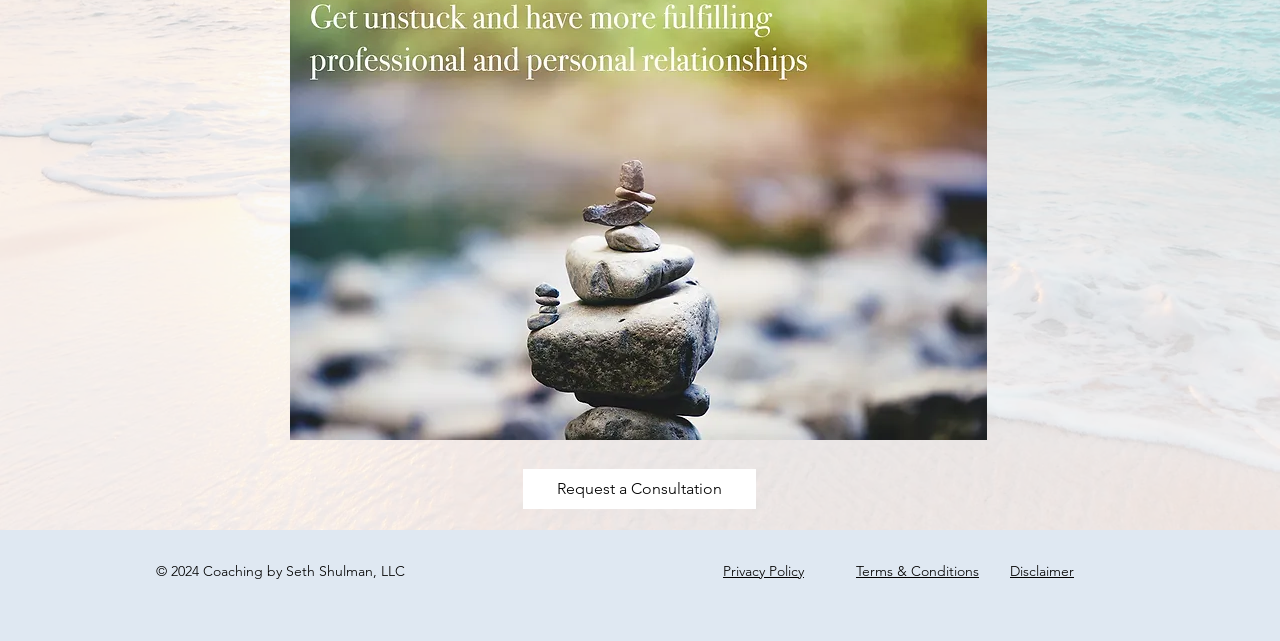Given the element description, predict the bounding box coordinates in the format (top-left x, top-left y, bottom-right x, bottom-right y), using floating point numbers between 0 and 1: Disclaimer

[0.789, 0.877, 0.839, 0.905]